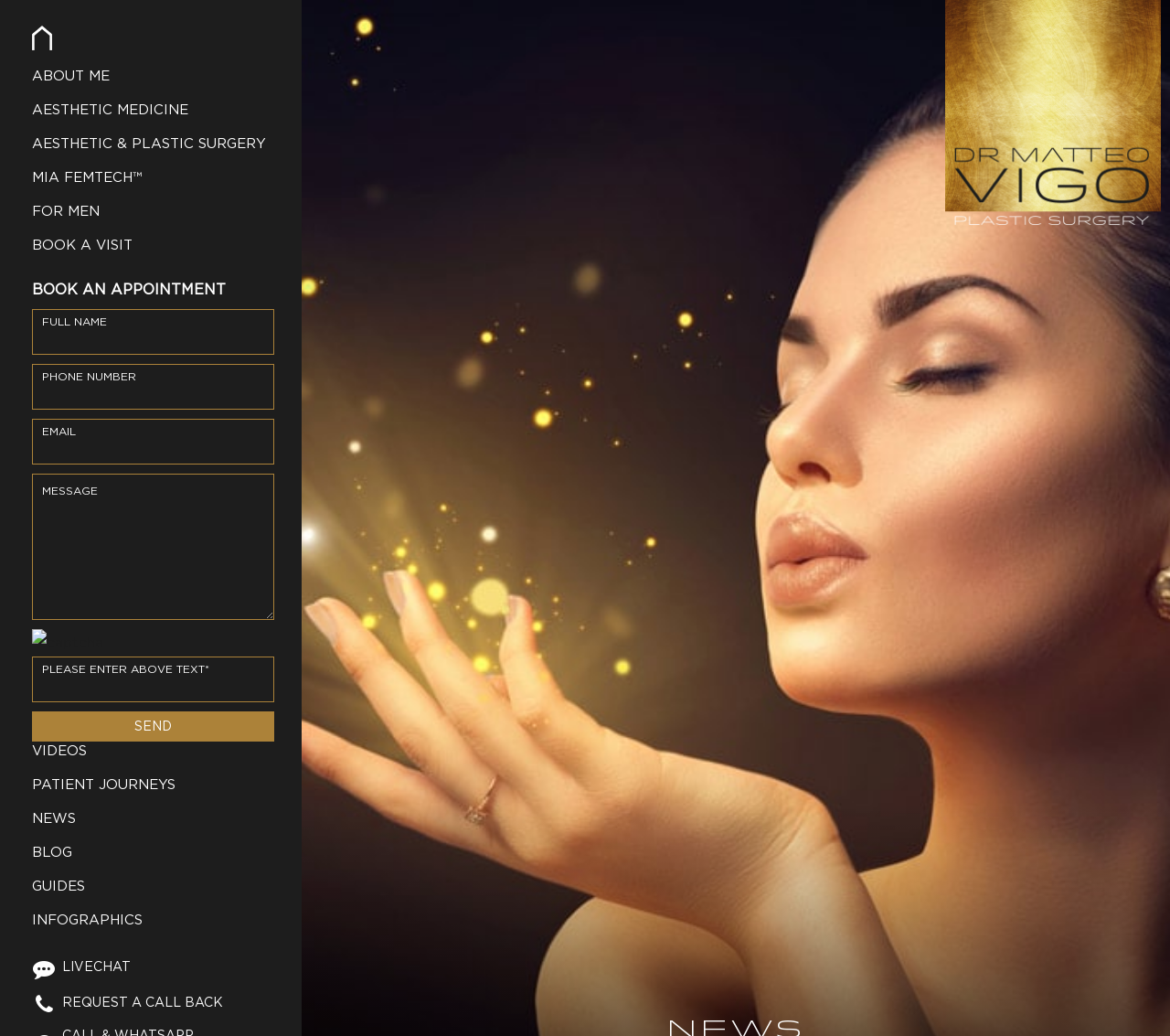Generate a thorough caption detailing the webpage content.

This webpage is about Dr. Matteo Vigo, a plastic and reconstructive surgeon, and his services. At the top, there is a logo image of Dr. Matteo Vigo, which is quite large and spans almost the entire width of the page. Below the logo, there is a navigation menu with several links, including "Home", "About Me", "Aesthetic Medicine", "Aesthetic & Plastic Surgery", "MIA FEMTECH", "For Men", "Book a Visit", "Videos", "Patient Journeys", "News", "Blog", "Guides", and "Infographics". These links are arranged vertically, with "Home" at the top and "Infographics" at the bottom.

On the right side of the navigation menu, there is a contact form with several input fields, including "Full name", "Phone number", "Email", and "Message". Below the input fields, there is a captcha image and a text box to enter the captcha code. Finally, there is a "Send" button to submit the form.

At the very bottom of the page, there are two more links: "LIVECHAT" and "REQUEST A CALL BACK". These links are positioned below the contact form and are aligned to the right side of the page.